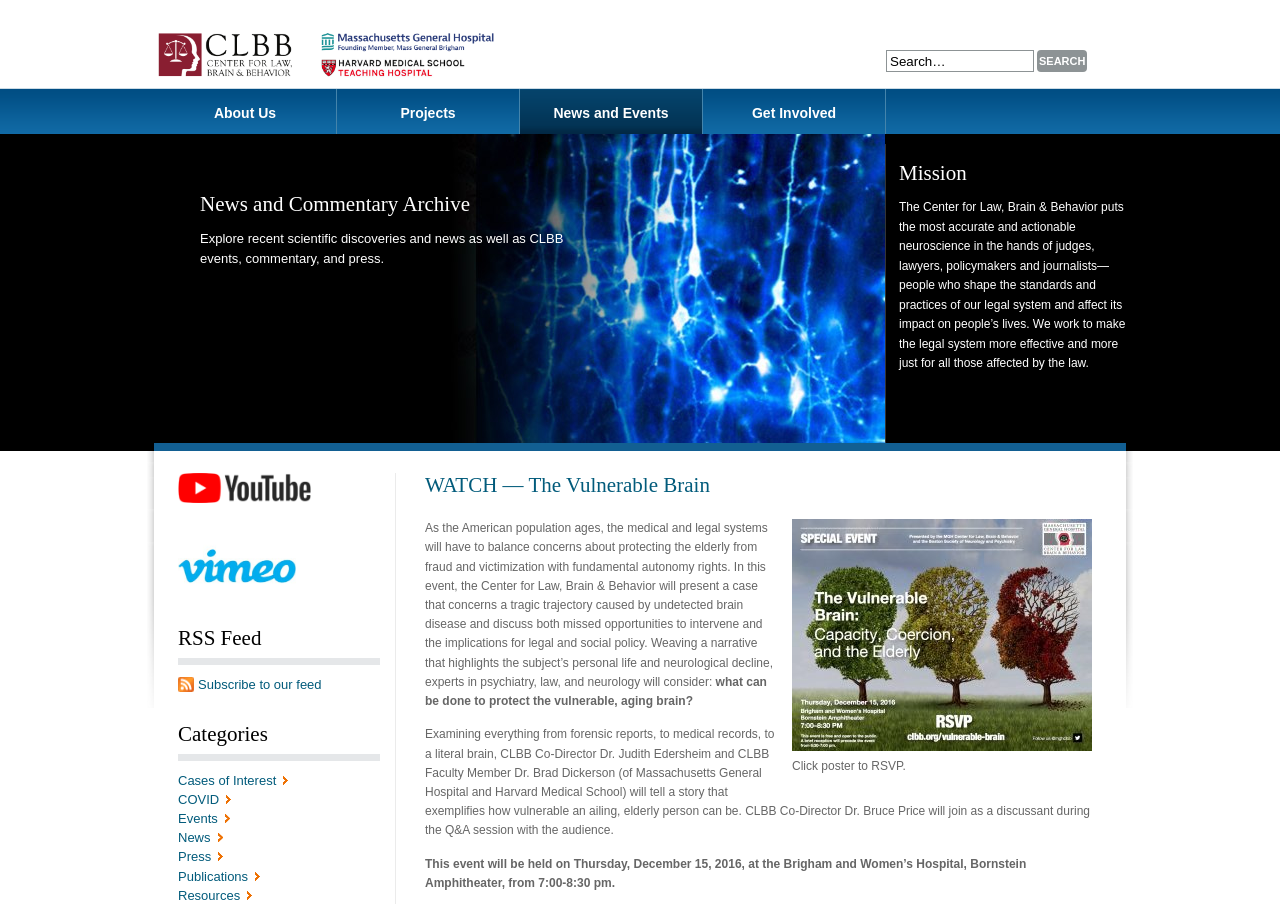Using the description: "Resources", identify the bounding box of the corresponding UI element in the screenshot.

[0.139, 0.982, 0.197, 0.999]